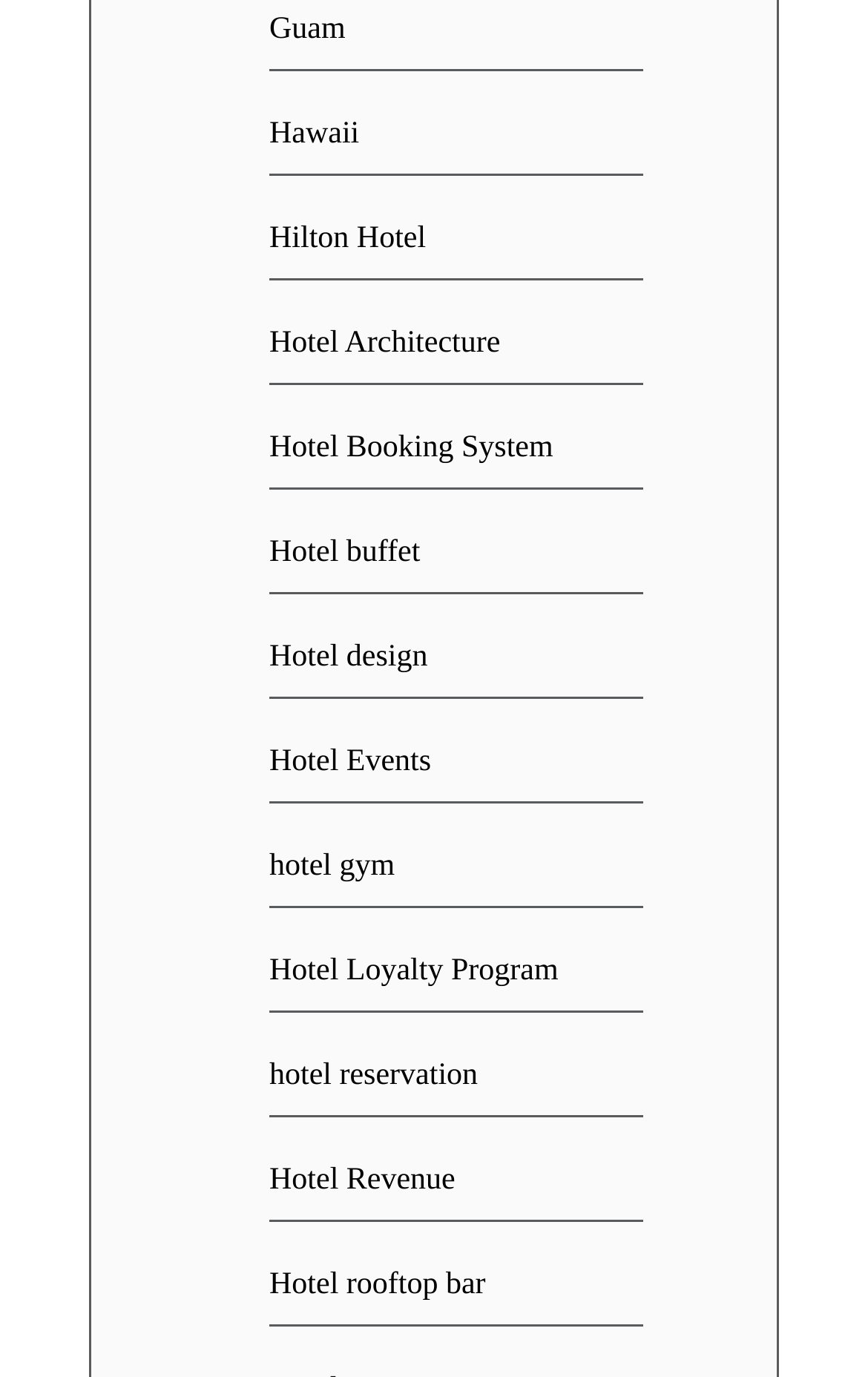Identify the bounding box coordinates for the UI element that matches this description: "Hotel design".

[0.31, 0.466, 0.493, 0.49]